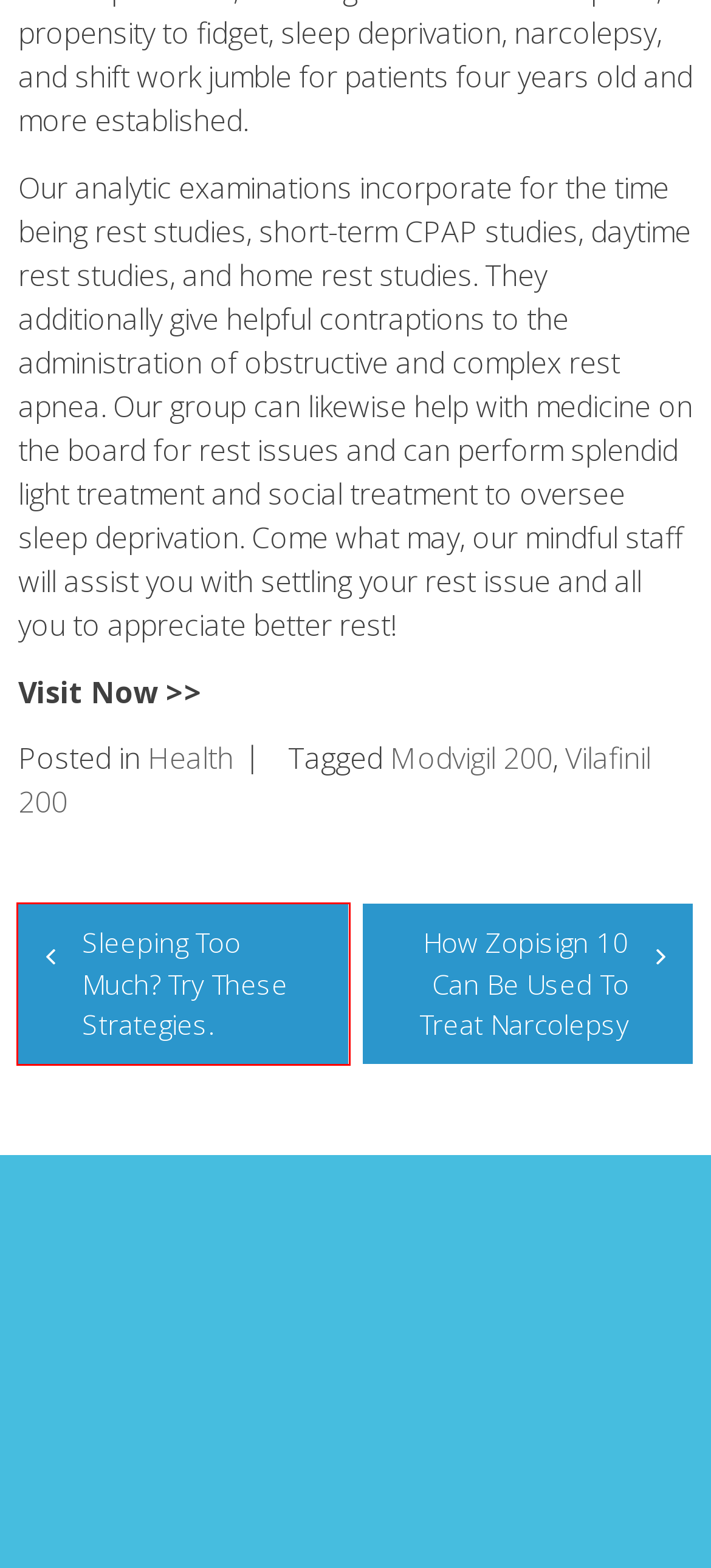Evaluate the webpage screenshot and identify the element within the red bounding box. Select the webpage description that best fits the new webpage after clicking the highlighted element. Here are the candidates:
A. Yoga Archives -
B. Vilafinil 200 -
C. Cardio & Running Archives -
D. Butt Archives -
E. How Zopisign 10 Can Be Used To Treat Narcolepsy -
F. Sleeping Too Much? Try These Strategies. -
G. Sleep Archives -
H. Modvigil 200 -

F